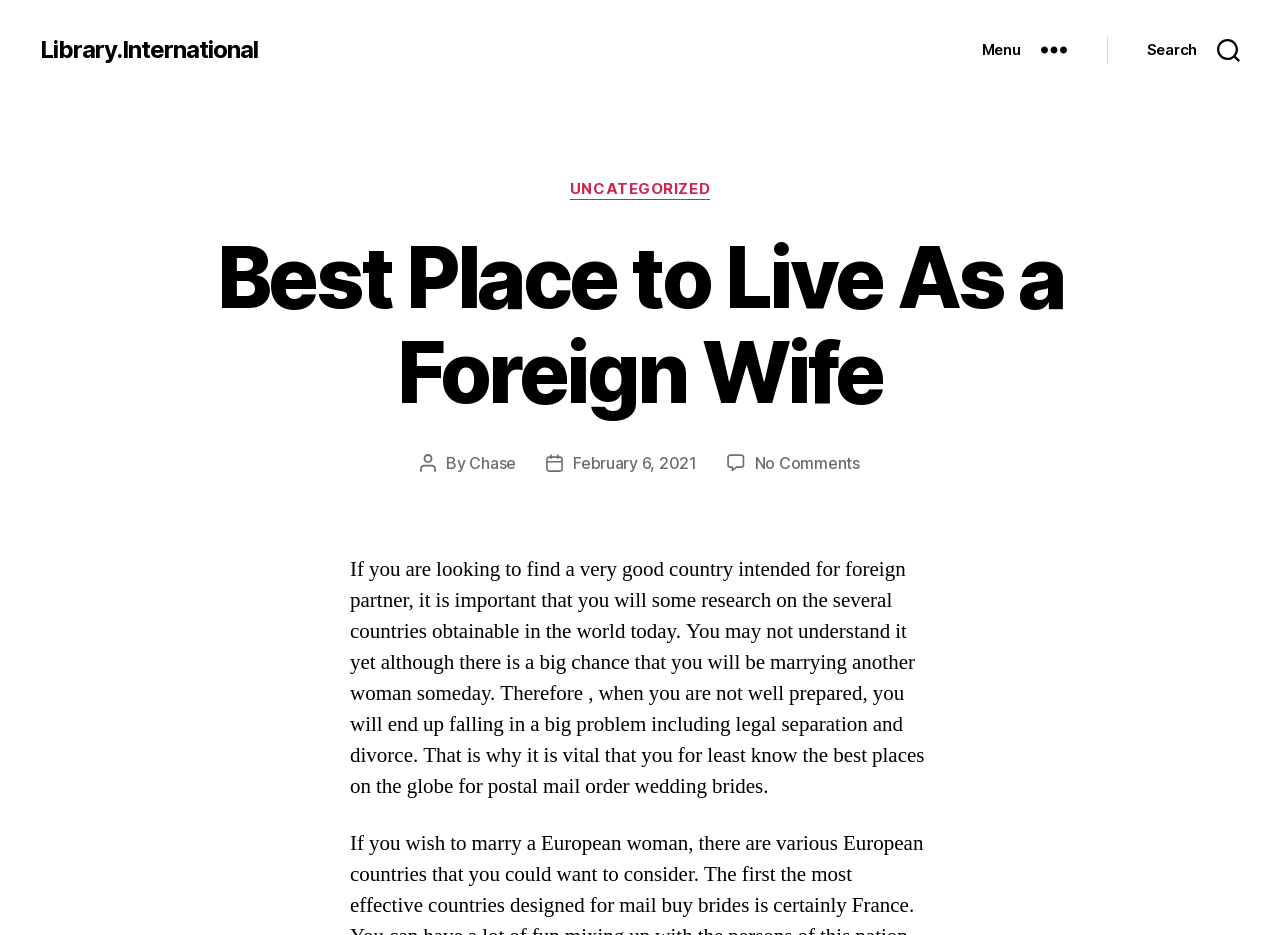Determine the bounding box coordinates of the UI element described below. Use the format (top-left x, top-left y, bottom-right x, bottom-right y) with floating point numbers between 0 and 1: Chase

[0.367, 0.485, 0.403, 0.506]